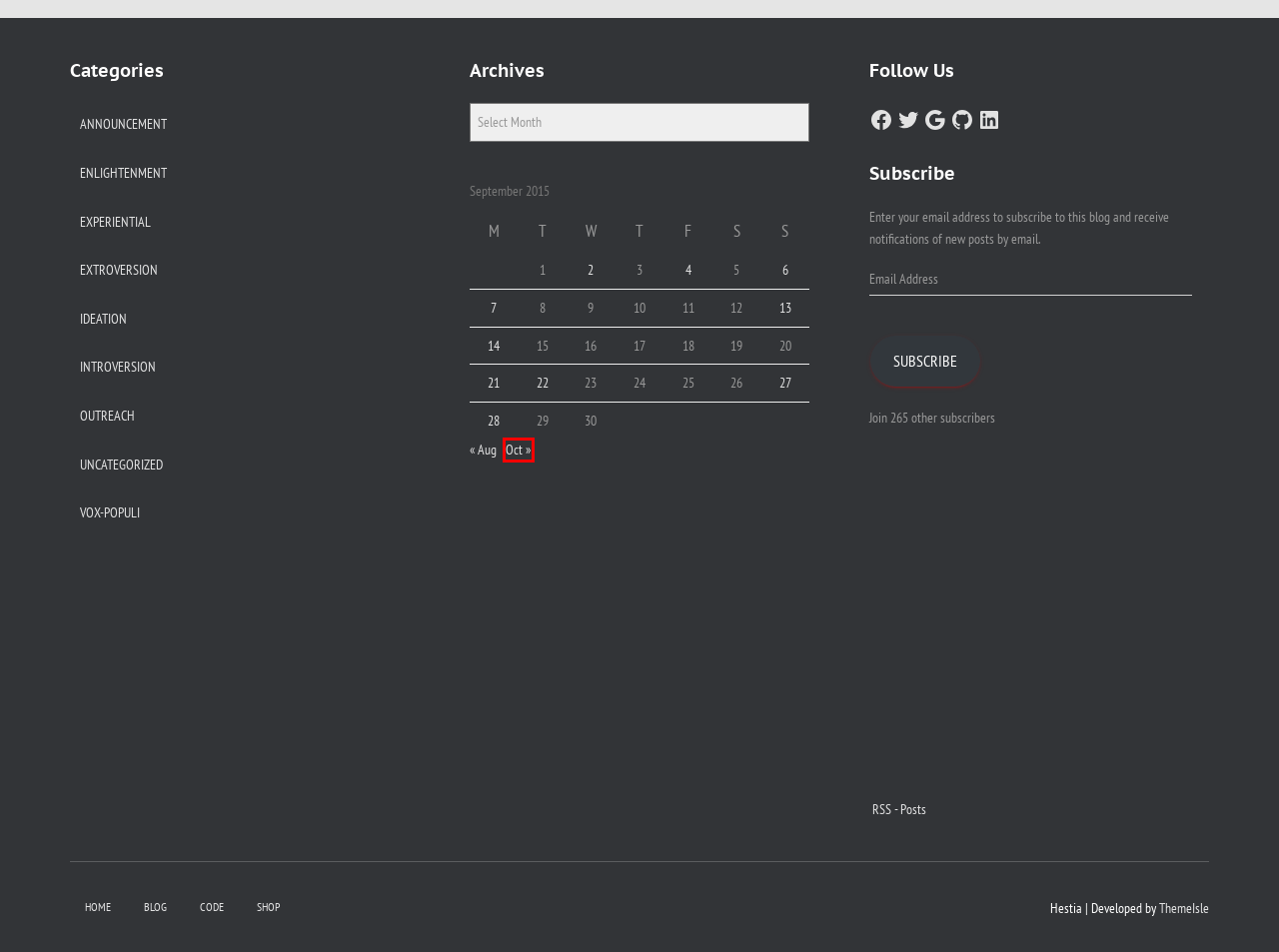Inspect the provided webpage screenshot, concentrating on the element within the red bounding box. Select the description that best represents the new webpage after you click the highlighted element. Here are the candidates:
A. 2015-09-14 – Blog@AESTE
B. August 2015 – Blog@AESTE
C. Announcement – Blog@AESTE
D. Uncategorized – Blog@AESTE
E. Blog@AESTE
F. Outreach – Blog@AESTE
G. Premium WordPress Themes, Templates & Plugins @ ThemeIsle
H. October 2015 – Blog@AESTE

H